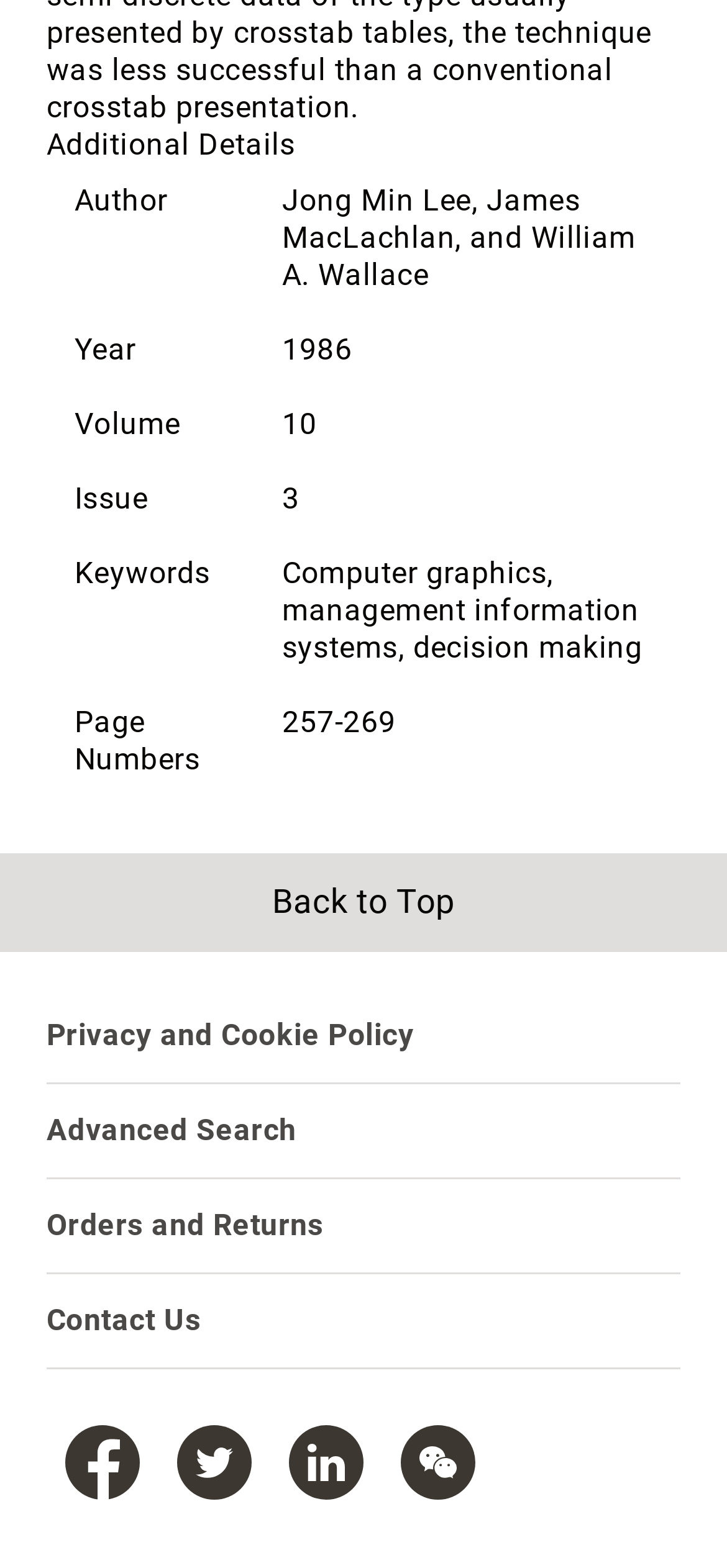Using the information in the image, give a detailed answer to the following question: What is the volume of the publication?

I found the answer by looking at the table with the 'Volume' column, which contains the value '10'.